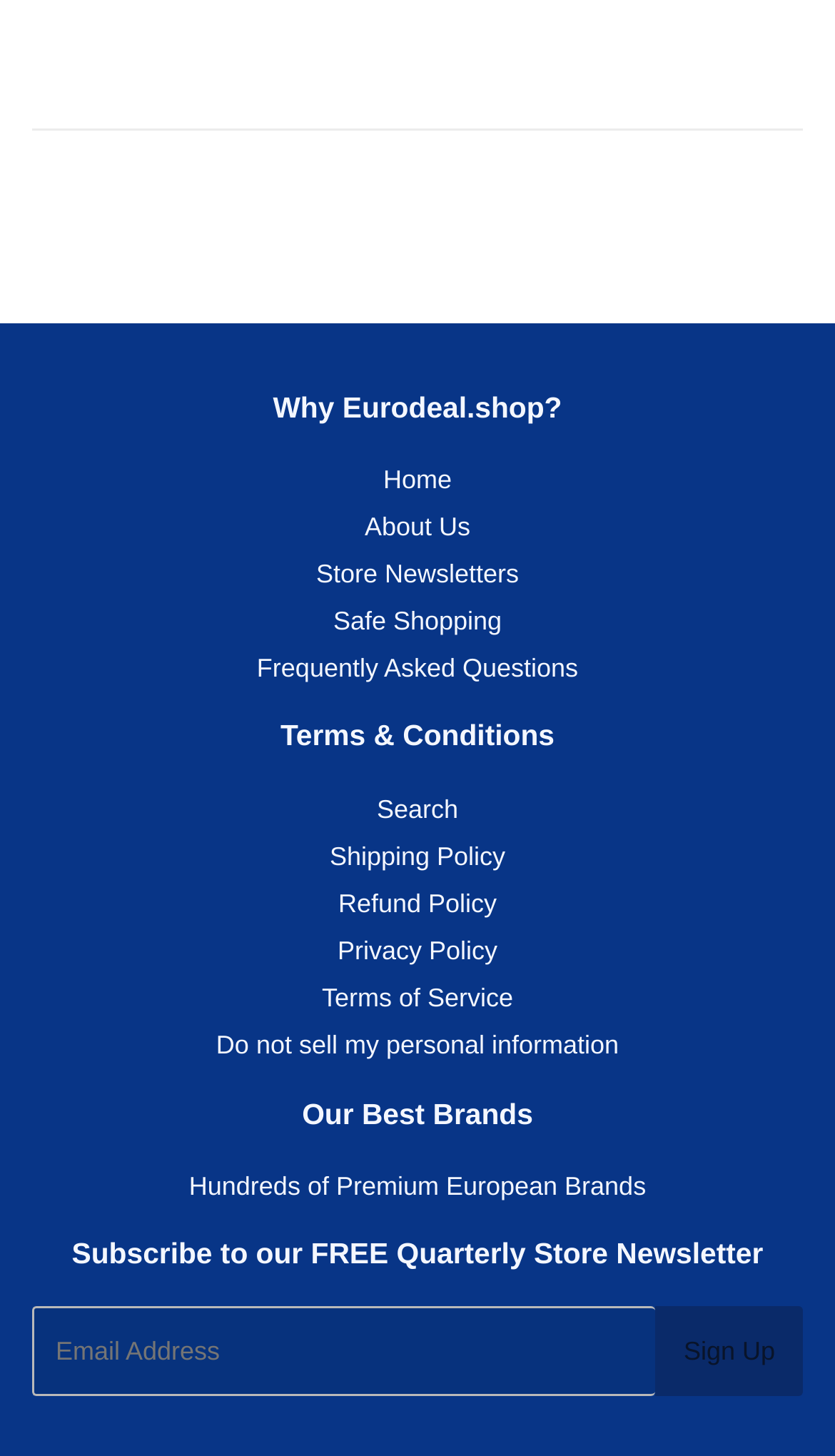What is required to subscribe to the newsletter?
Please answer using one word or phrase, based on the screenshot.

Email Address